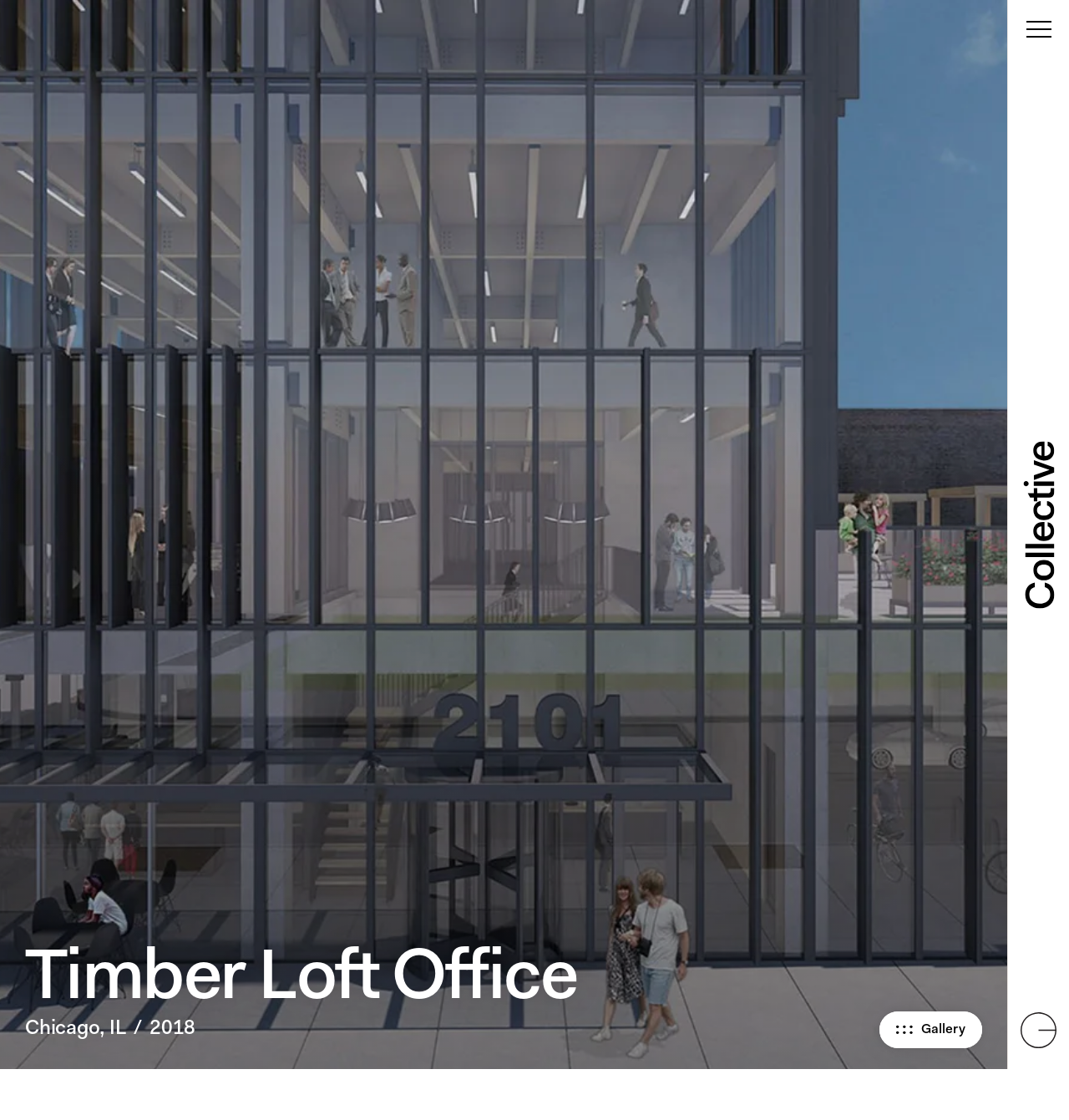Find the bounding box coordinates for the UI element whose description is: "aria-label="Go to last slide"". The coordinates should be four float numbers between 0 and 1, in the format [left, top, right, bottom].

[0.012, 0.48, 0.051, 0.518]